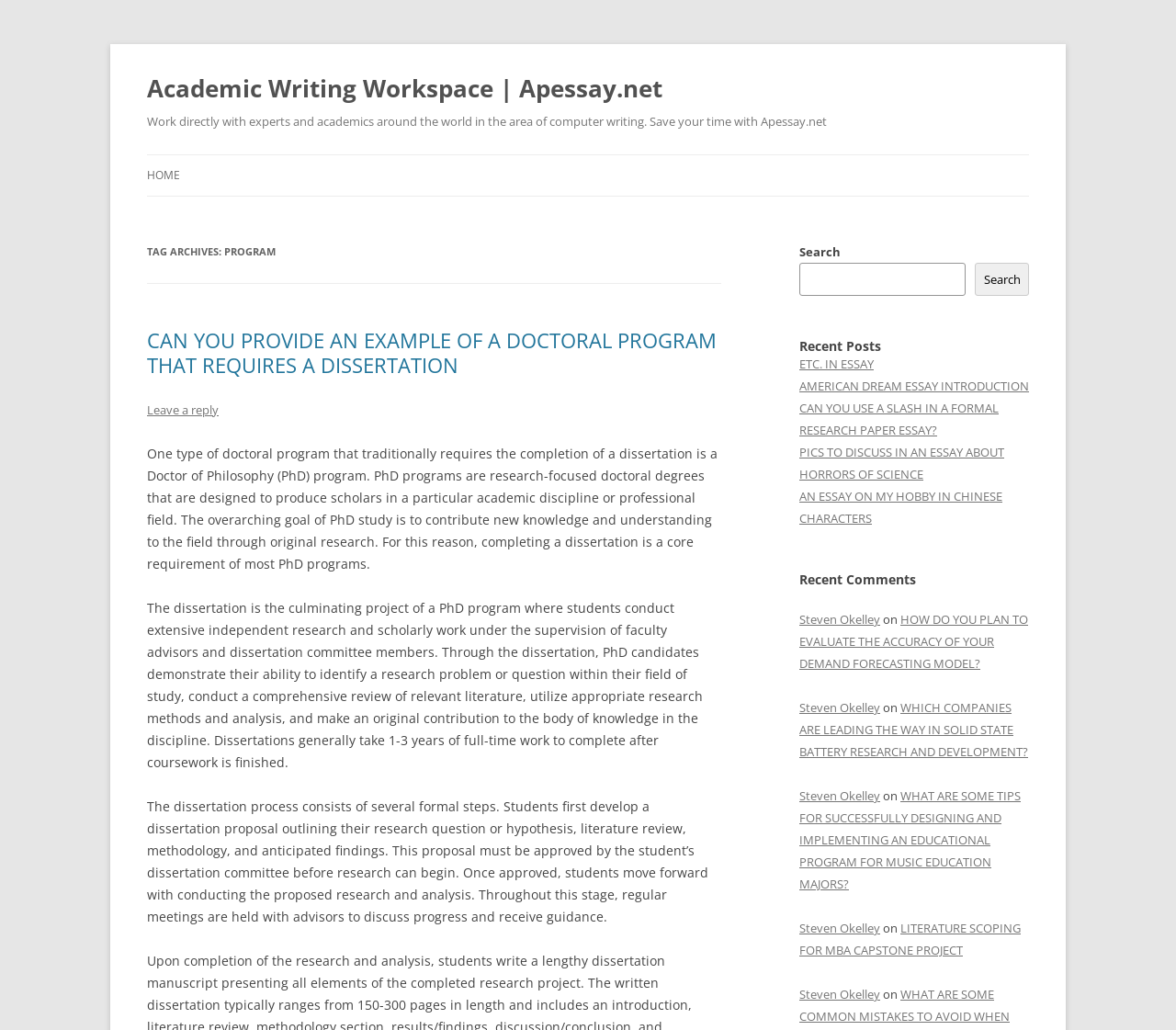Find the bounding box coordinates of the element's region that should be clicked in order to follow the given instruction: "Read the article about doctoral programs". The coordinates should consist of four float numbers between 0 and 1, i.e., [left, top, right, bottom].

[0.125, 0.432, 0.61, 0.556]